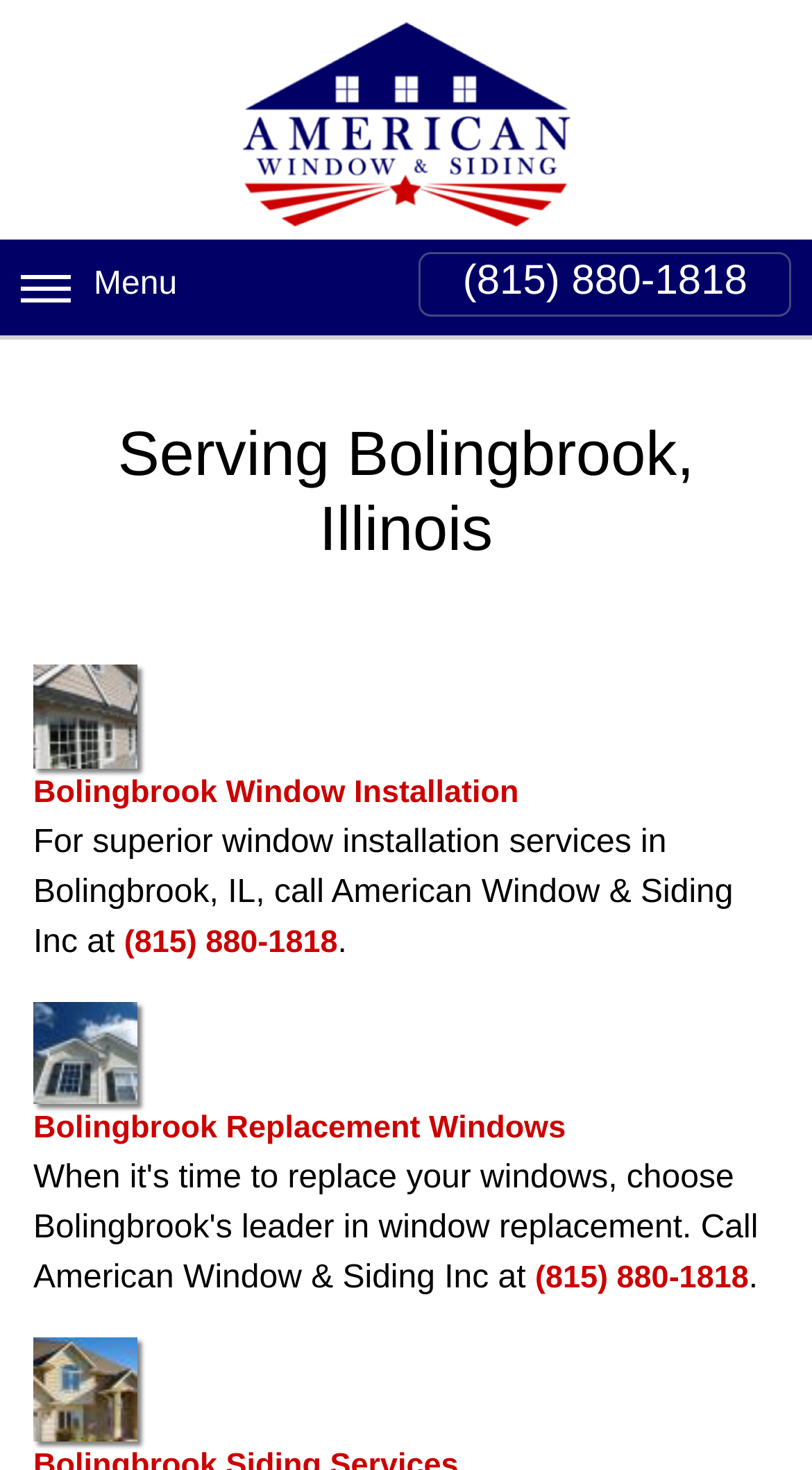What is the company name of the service provider?
Using the image, provide a detailed and thorough answer to the question.

The company name can be found in the image at the top of the webpage and in the text 'For superior window installation services in Bolingbrook, IL, call American Window & Siding Inc at...'.